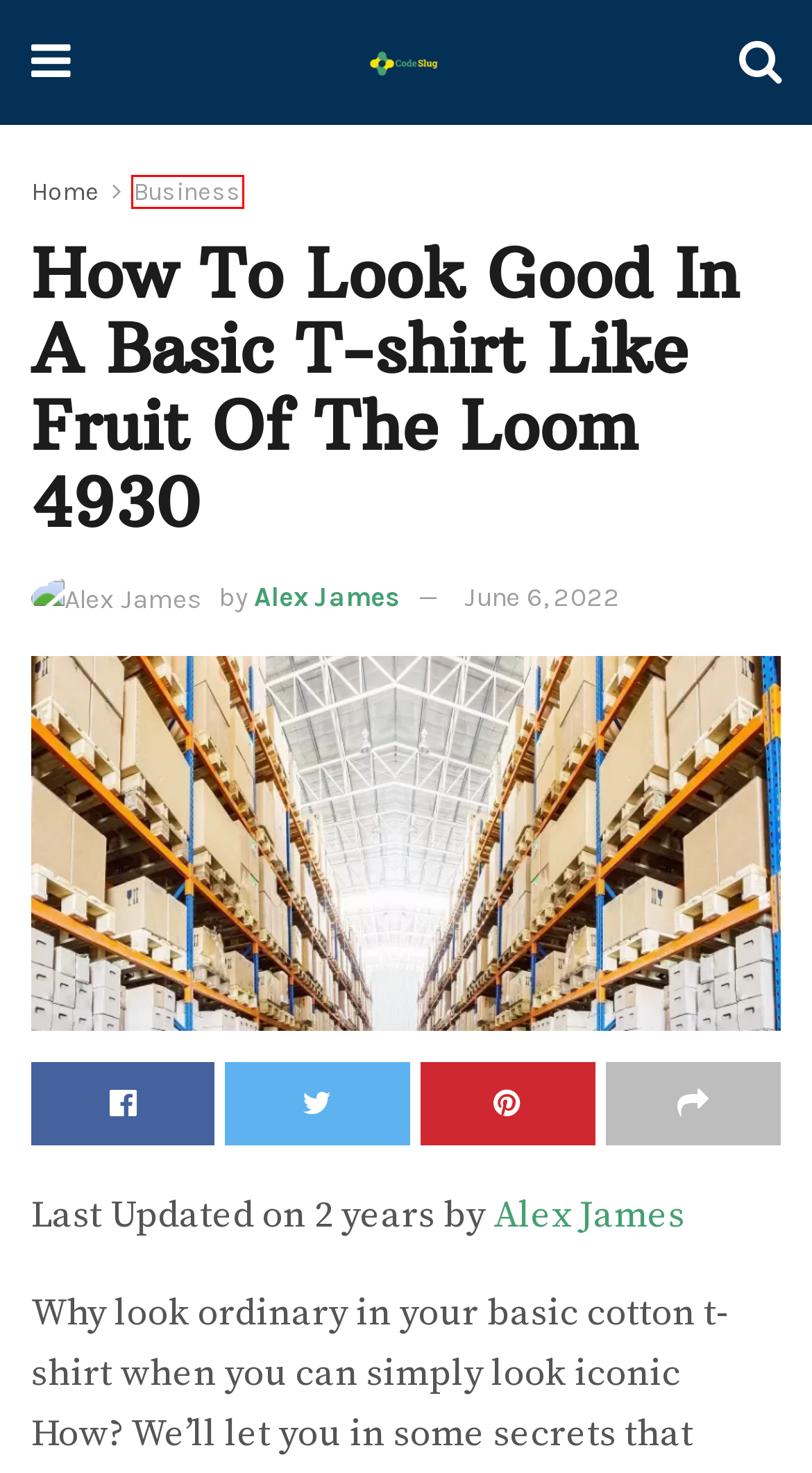You are presented with a screenshot of a webpage with a red bounding box. Select the webpage description that most closely matches the new webpage after clicking the element inside the red bounding box. The options are:
A. Unlocking the Secrets of Global IT Support Services
B. Business Archives - Code Slug
C. celebrity Archives - Code Slug
D. Tech Archives - Code Slug
E. Index - Code Slug
F. Alex James, Author at Code Slug
G. Cryptocurrency Archives - Code Slug
H. Real Estate Archives - Code Slug

B